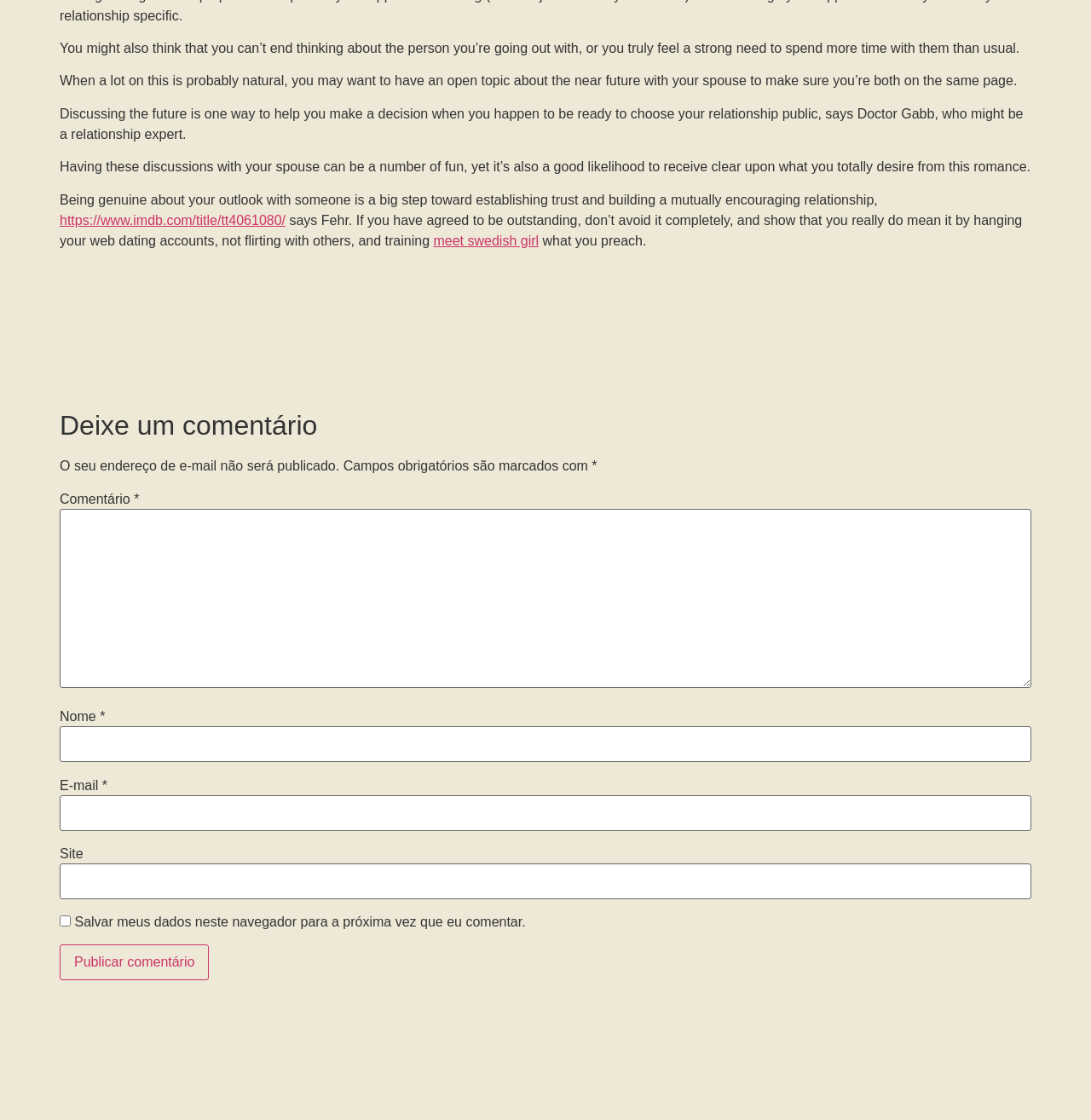Find the bounding box of the UI element described as follows: "https://www.imdb.com/title/tt4061080/".

[0.055, 0.19, 0.262, 0.203]